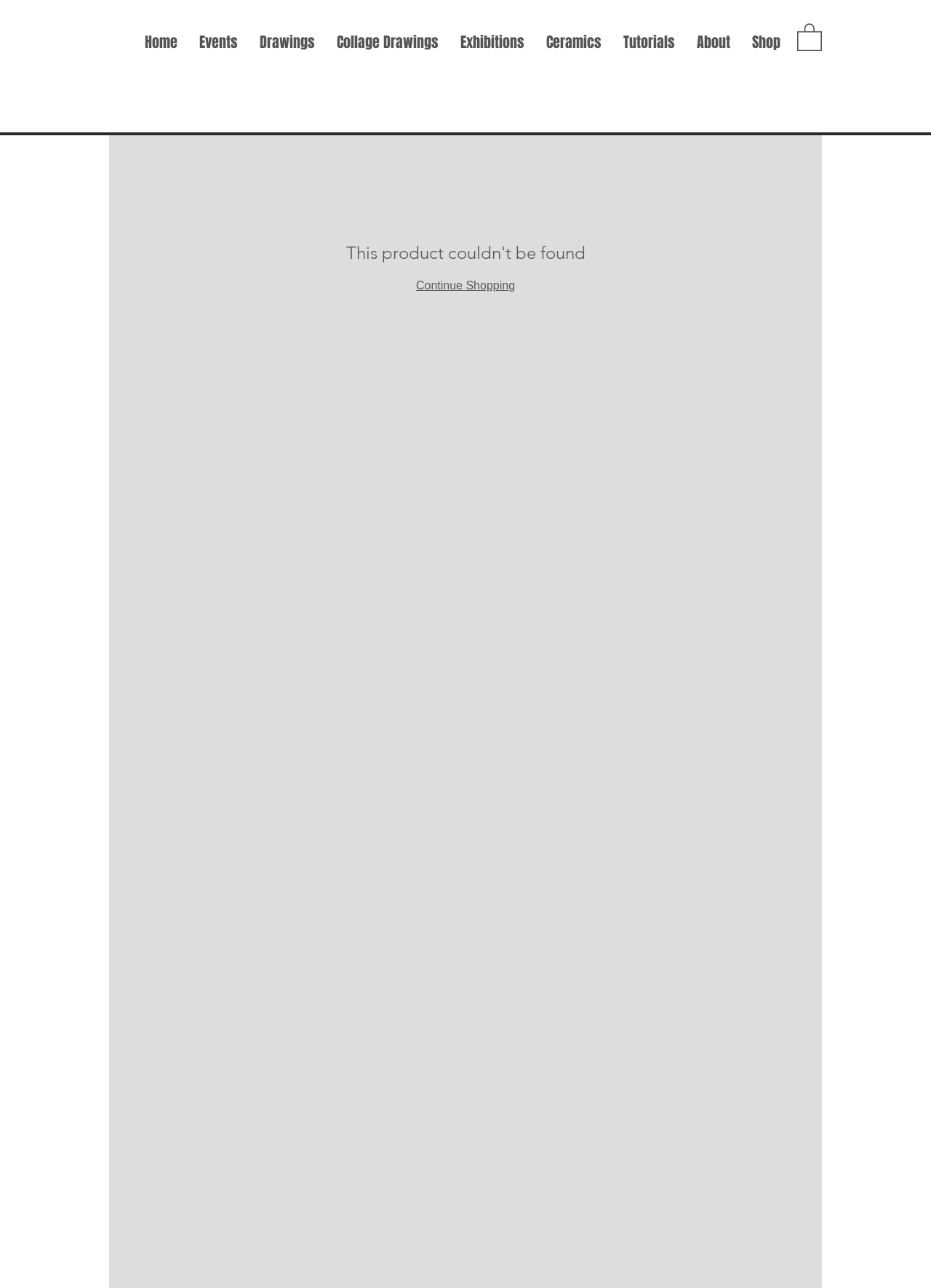Answer the following in one word or a short phrase: 
What is the purpose of the button with an image?

Unknown